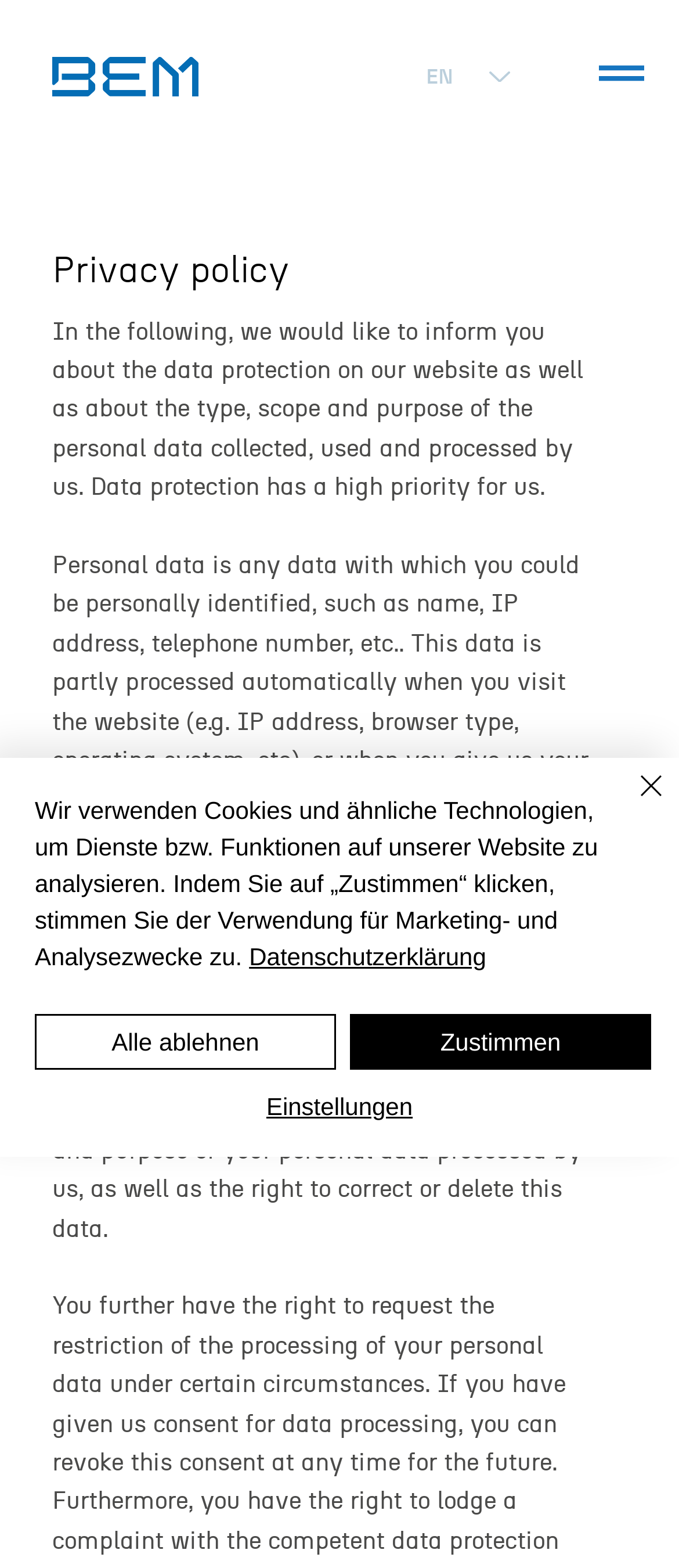Based on the element description Einstellungen, identify the bounding box coordinates for the UI element. The coordinates should be in the format (top-left x, top-left y, bottom-right x, bottom-right y) and within the 0 to 1 range.

[0.051, 0.689, 0.949, 0.722]